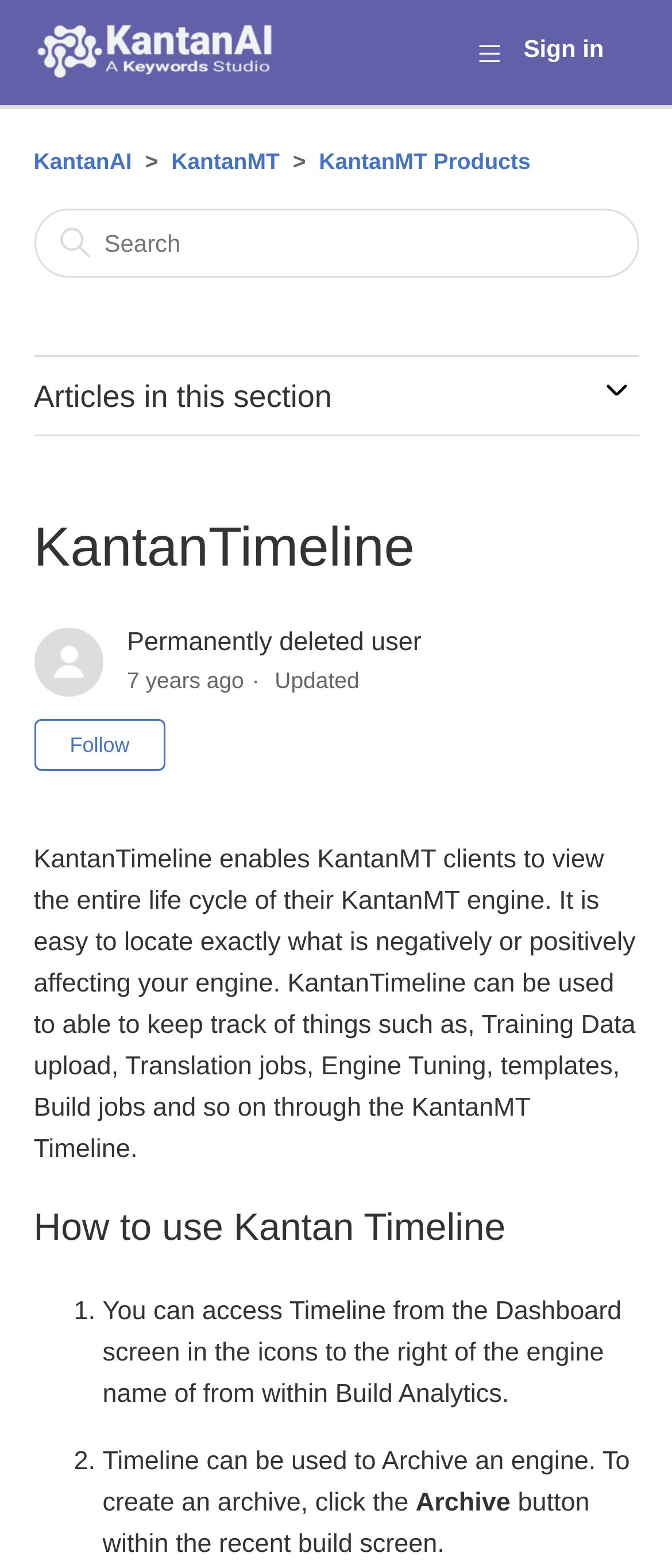Generate a thorough explanation of the webpage's elements.

The webpage is titled "KantanTimeline – KantanAI" and has a navigation menu at the top right corner, which can be toggled by a button. To the left of the navigation menu, there is a "Sign in" button. Below the navigation menu, there is a horizontal list of links, including "KantanAI", "KantanMT", and "KantanMT Products". 

On the top left corner, there is a link to the "KantanAI Help Center home page" accompanied by an image. Below this link, there is a search bar that spans across the page. 

The main content of the page is divided into sections. The first section is titled "Articles in this section" and has a button to expand or collapse its content. Within this section, there is a heading "KantanTimeline" followed by a description of the KantanTimeline feature, which enables KantanMT clients to view the entire life cycle of their KantanMT engine. 

Below the description, there is information about a specific article, including the author "Permanently deleted user", the date "2017-10-26 13:03", and a button to "Follow Article". The article has not been followed by anyone yet. 

The next section is titled "How to use Kantan Timeline" and provides a step-by-step guide on using the feature. The guide consists of two points, each marked with a numbered list marker. The first point explains how to access the Timeline from the Dashboard screen, and the second point describes how to use Timeline to archive an engine.